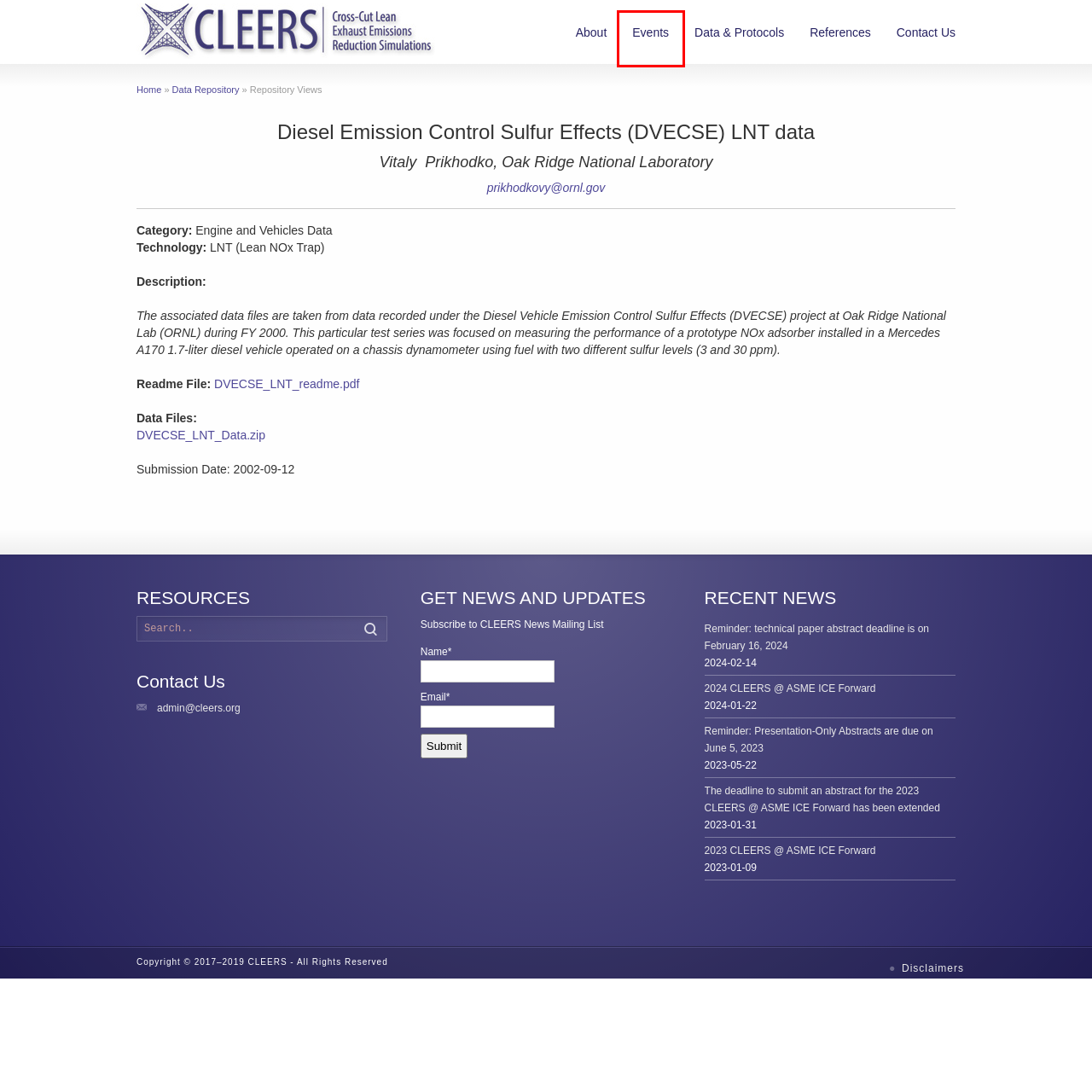Inspect the screenshot of a webpage with a red rectangle bounding box. Identify the webpage description that best corresponds to the new webpage after clicking the element inside the bounding box. Here are the candidates:
A. 2023 CLEERS @ ASME ICE Forward | CLEERS
B. Data Repository | CLEERS
C. The deadline to submit an abstract for the 2023 CLEERS @ ASME ICE Forward has been extended | CLEERS
D. Events from October 20 – October 20 | CLEERS
E. CLEERS | Cross-Cut Lean Exhaust Emissions Reduction Simulations
F. 2024 CLEERS @ ASME ICE Forward | CLEERS
G. Reminder: Presentation-Only Abstracts are due on June 5, 2023 | CLEERS
H. About | CLEERS

D